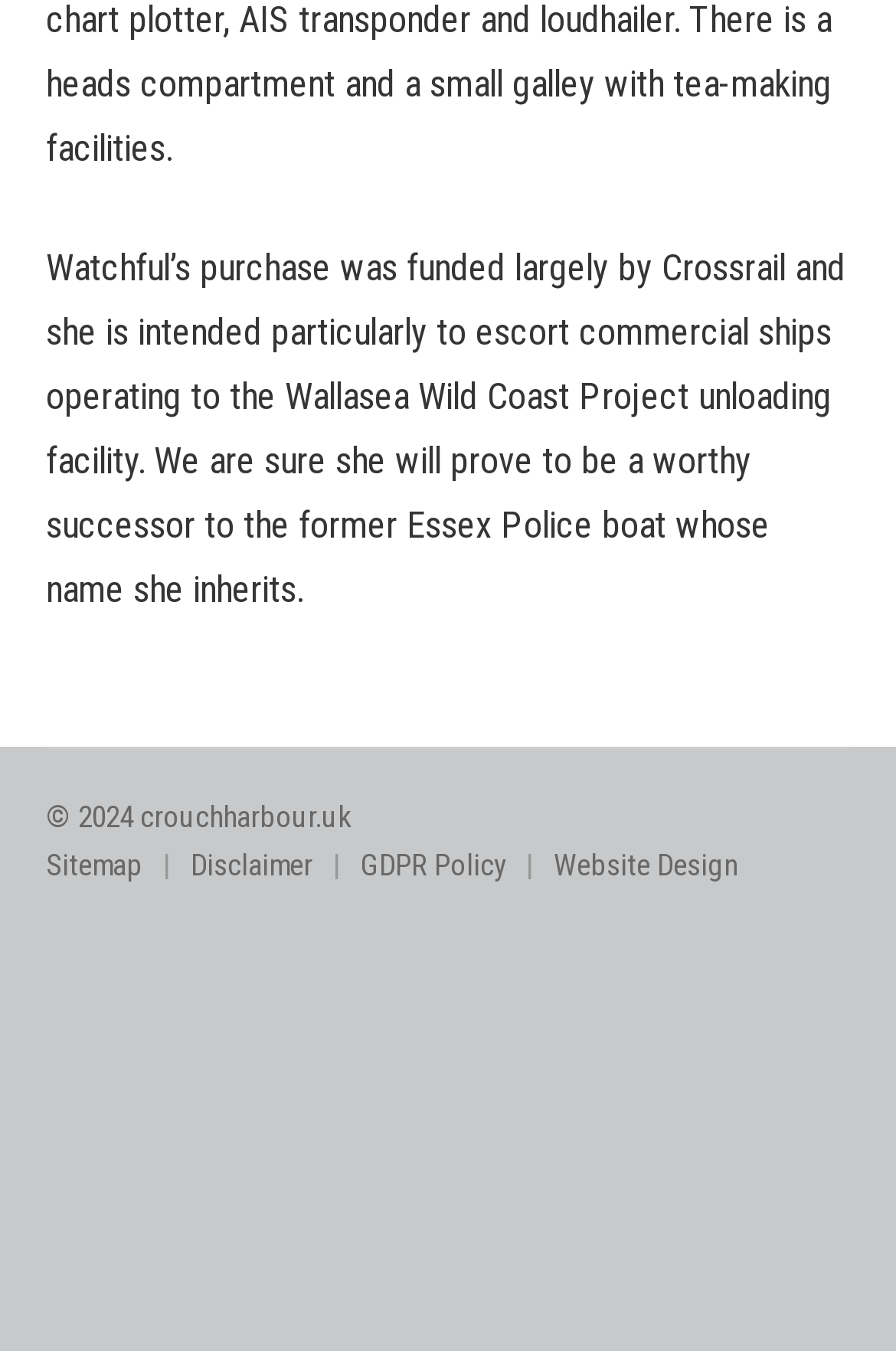How many links are present in the footer section?
Relying on the image, give a concise answer in one word or a brief phrase.

4